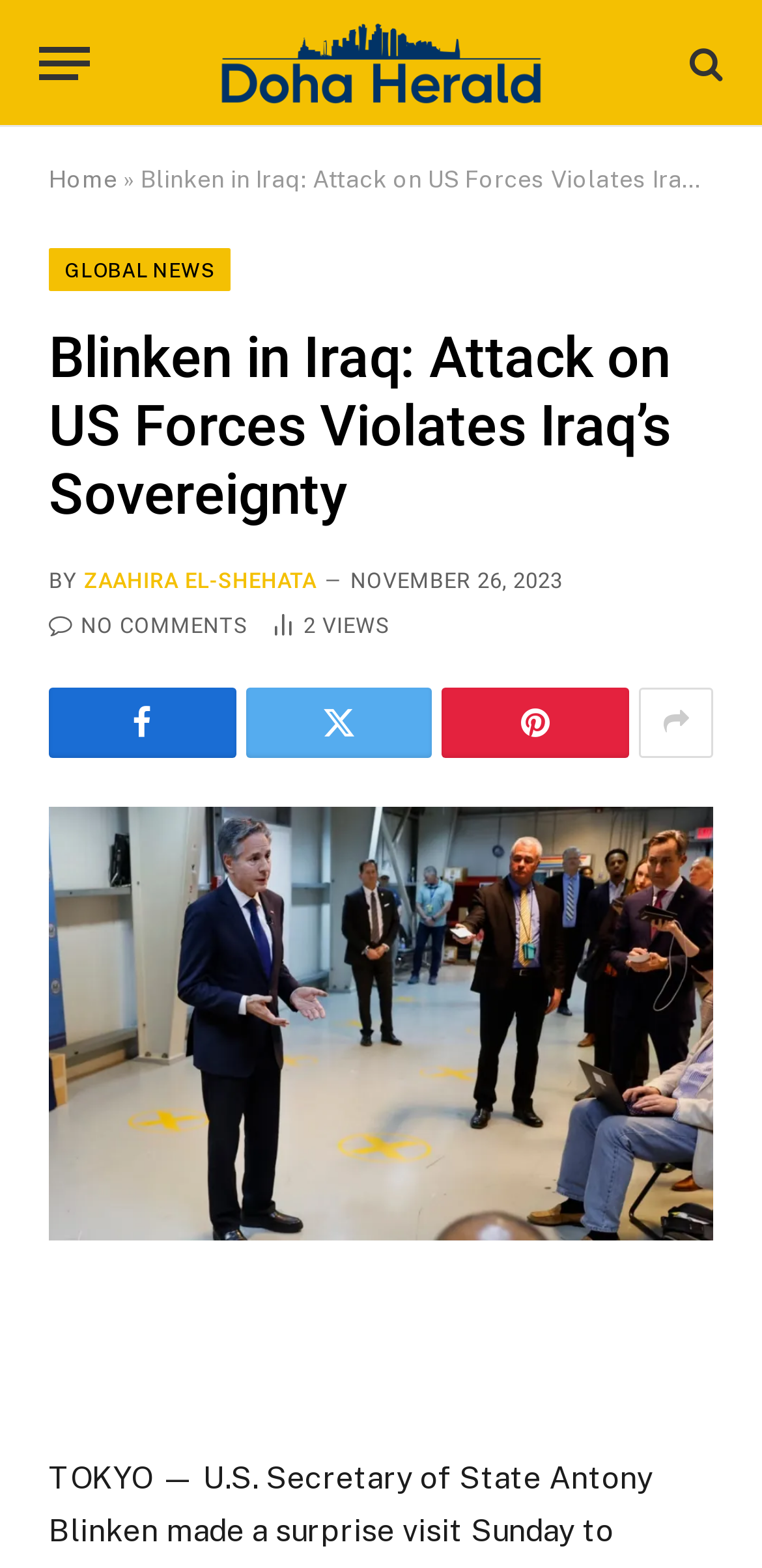What is the name of the news organization? Observe the screenshot and provide a one-word or short phrase answer.

Doha Herald